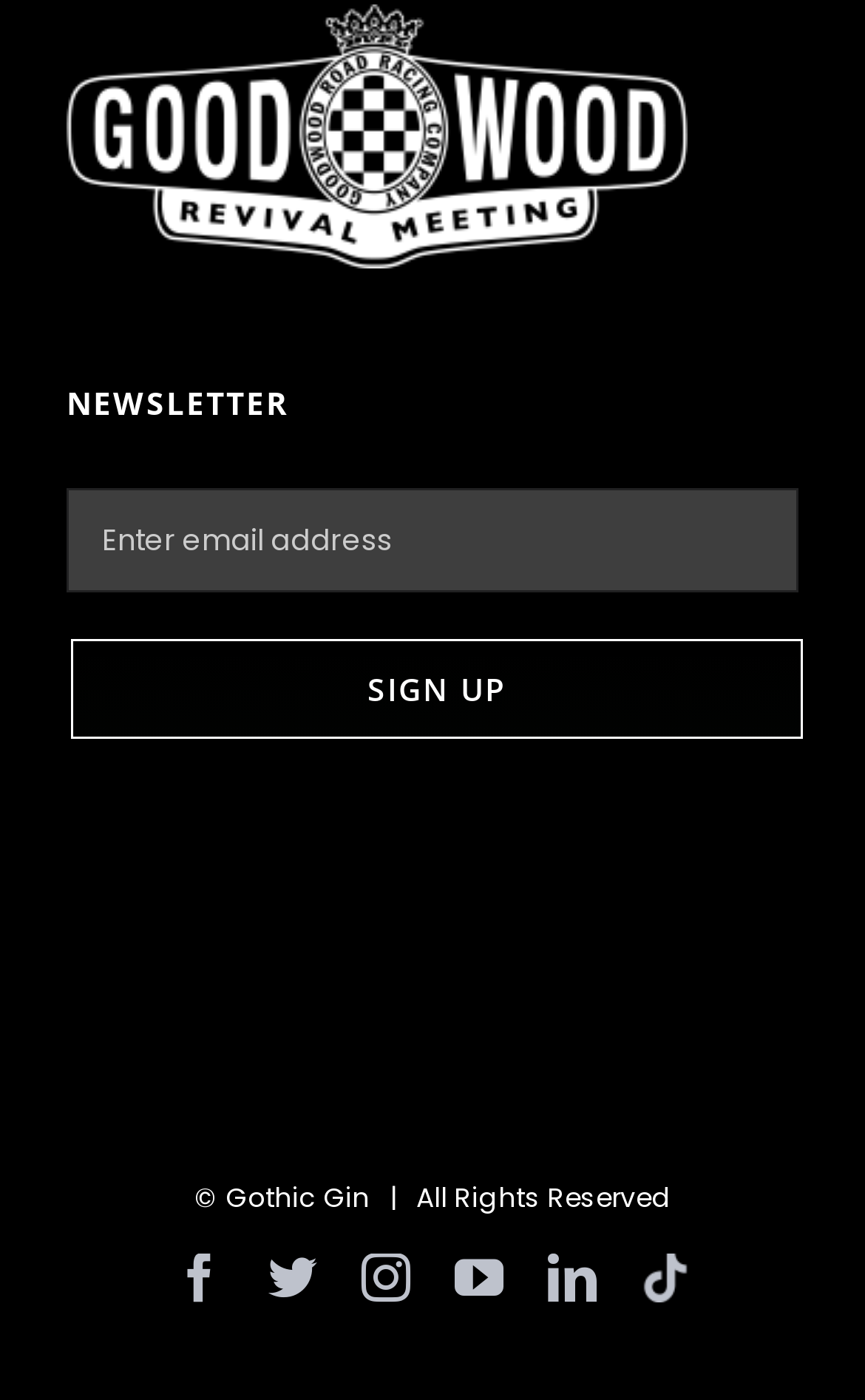Provide the bounding box coordinates of the area you need to click to execute the following instruction: "Check Instagram profile".

[0.418, 0.896, 0.474, 0.93]